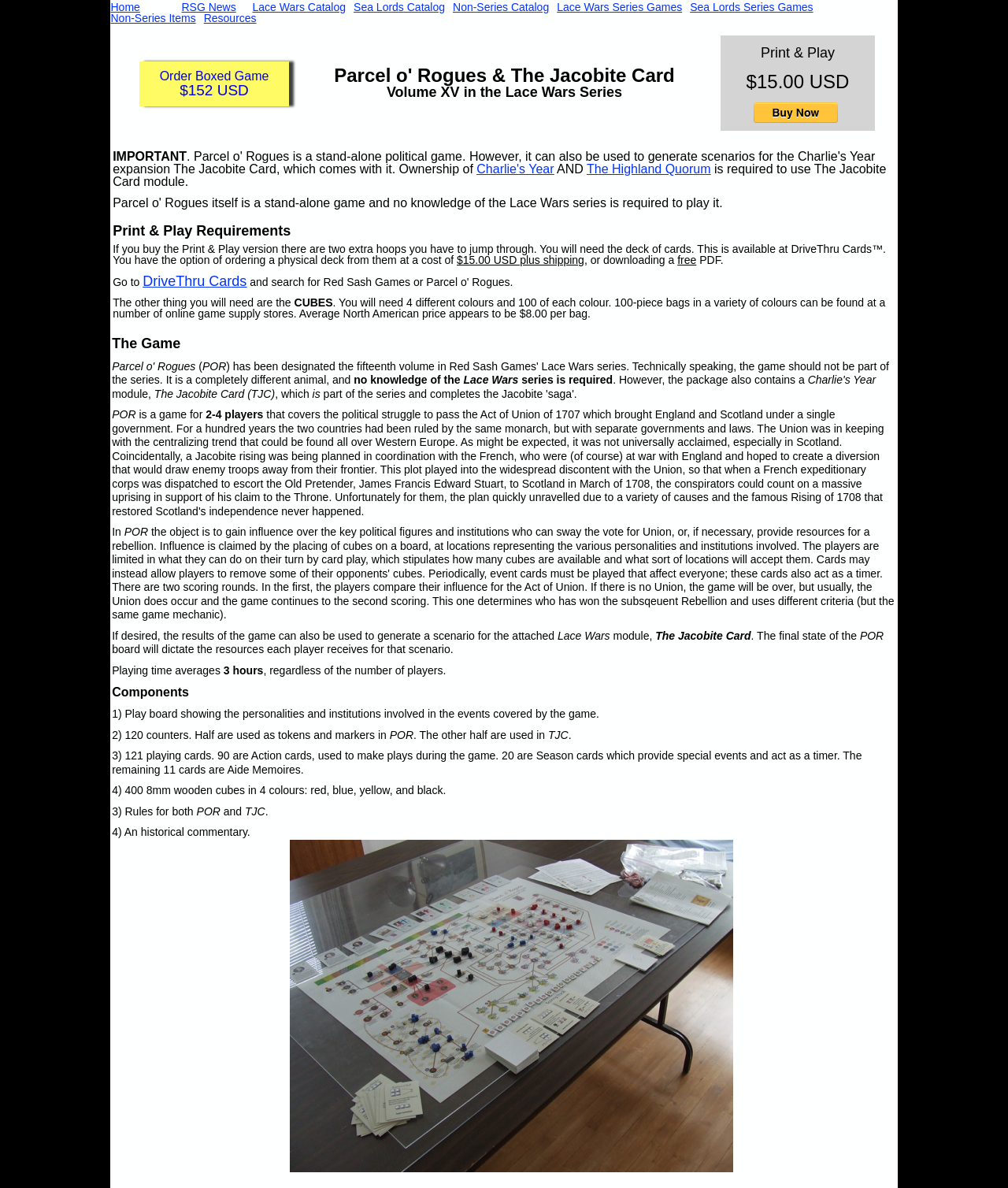Illustrate the webpage's structure and main components comprehensively.

This webpage is about a product called "Parcel o' Rogues" (POR), which is a game in the Lace Wars Series. At the top of the page, there are several links to other pages, including "Home", "RSG News", "Lace Wars Catalog", and more. Below these links, there is a brief description of the game, stating that it is part of the Lace Wars Series and does not require prior knowledge of the series.

The game is described as being for 2-4 players, and the playing time averages 3 hours. The components of the game include a play board, 120 counters, 121 playing cards, 400 wooden cubes in four colors, rules for both POR and The Jacobite Card (TJC) module, and an historical commentary.

There is a section highlighting the importance of having "Charlie's Year" and "The Highland Quorum" to use The Jacobite Card module. Additionally, there is a section on Print & Play Requirements, which explains that if you buy the Print & Play version, you will need to obtain a deck of cards from DriveThru Cards™ and 400 wooden cubes in four colors from an online game supply store.

On the right side of the page, there is a "Buy Now" button and a price of $15.00 USD. There is also an image at the bottom of the page, but its content is not described.